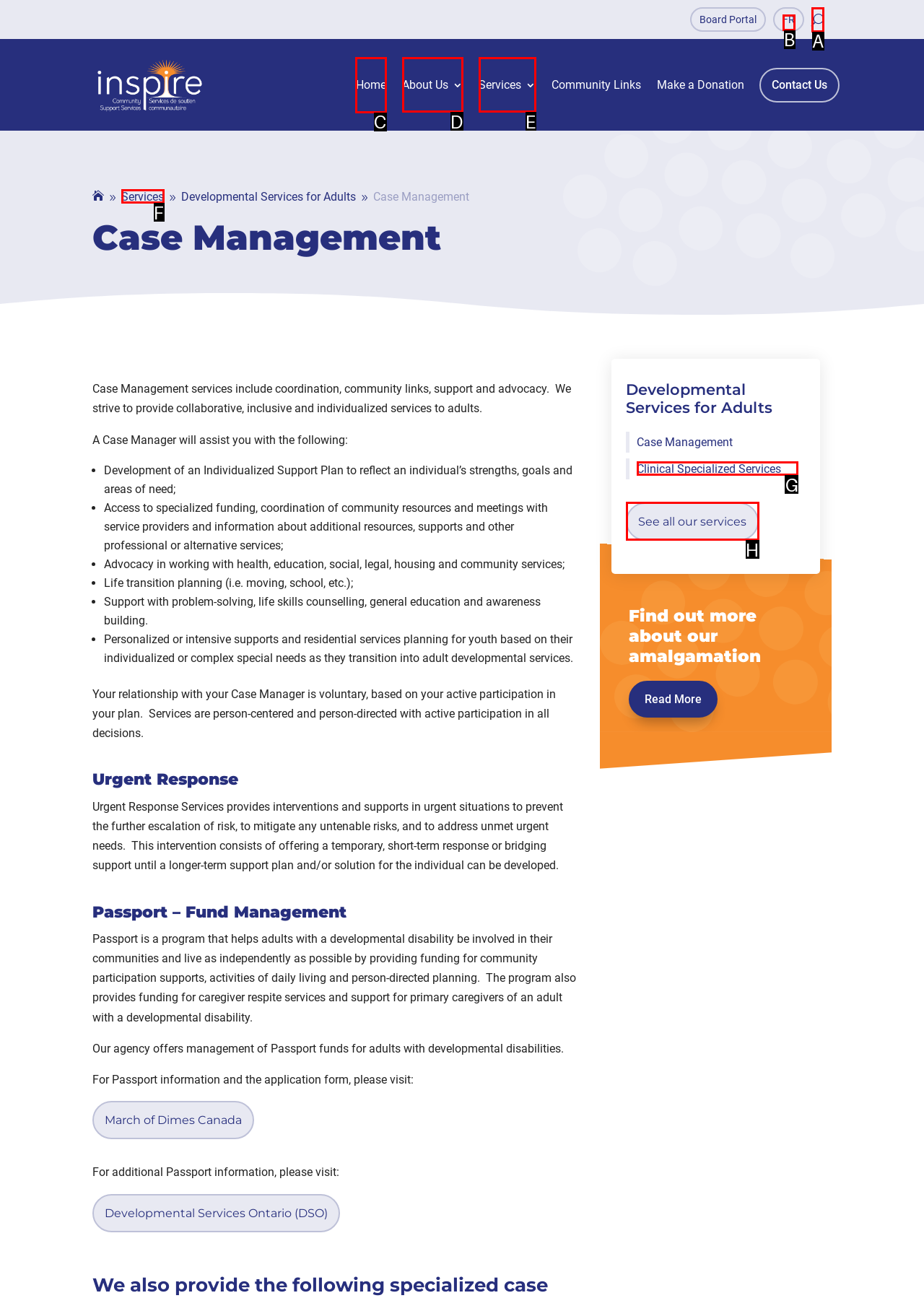Which option should I select to accomplish the task: Add Tekken 8 to cart? Respond with the corresponding letter from the given choices.

None